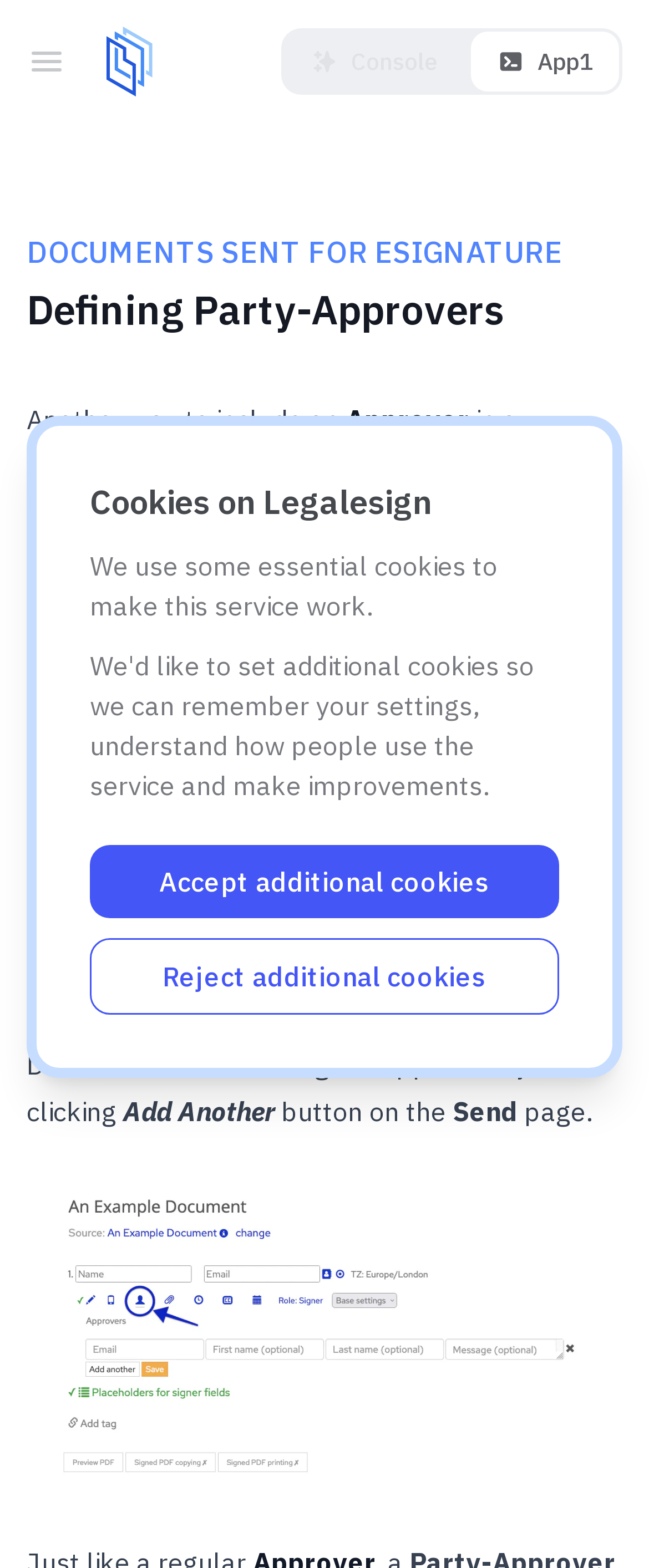Give a concise answer of one word or phrase to the question: 
How many navigation links are available?

Three